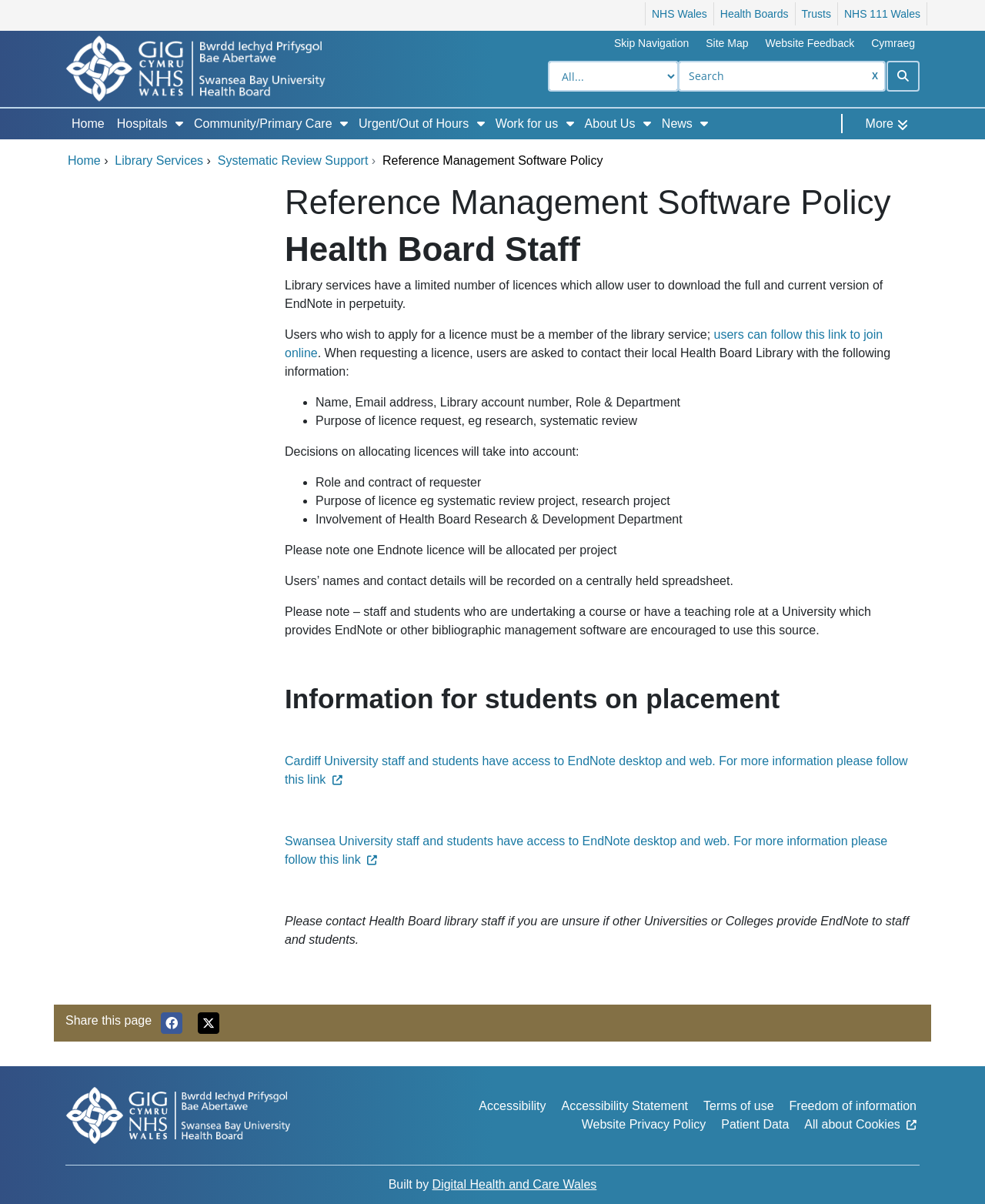Locate and provide the bounding box coordinates for the HTML element that matches this description: "Website Privacy Policy".

[0.59, 0.926, 0.717, 0.942]